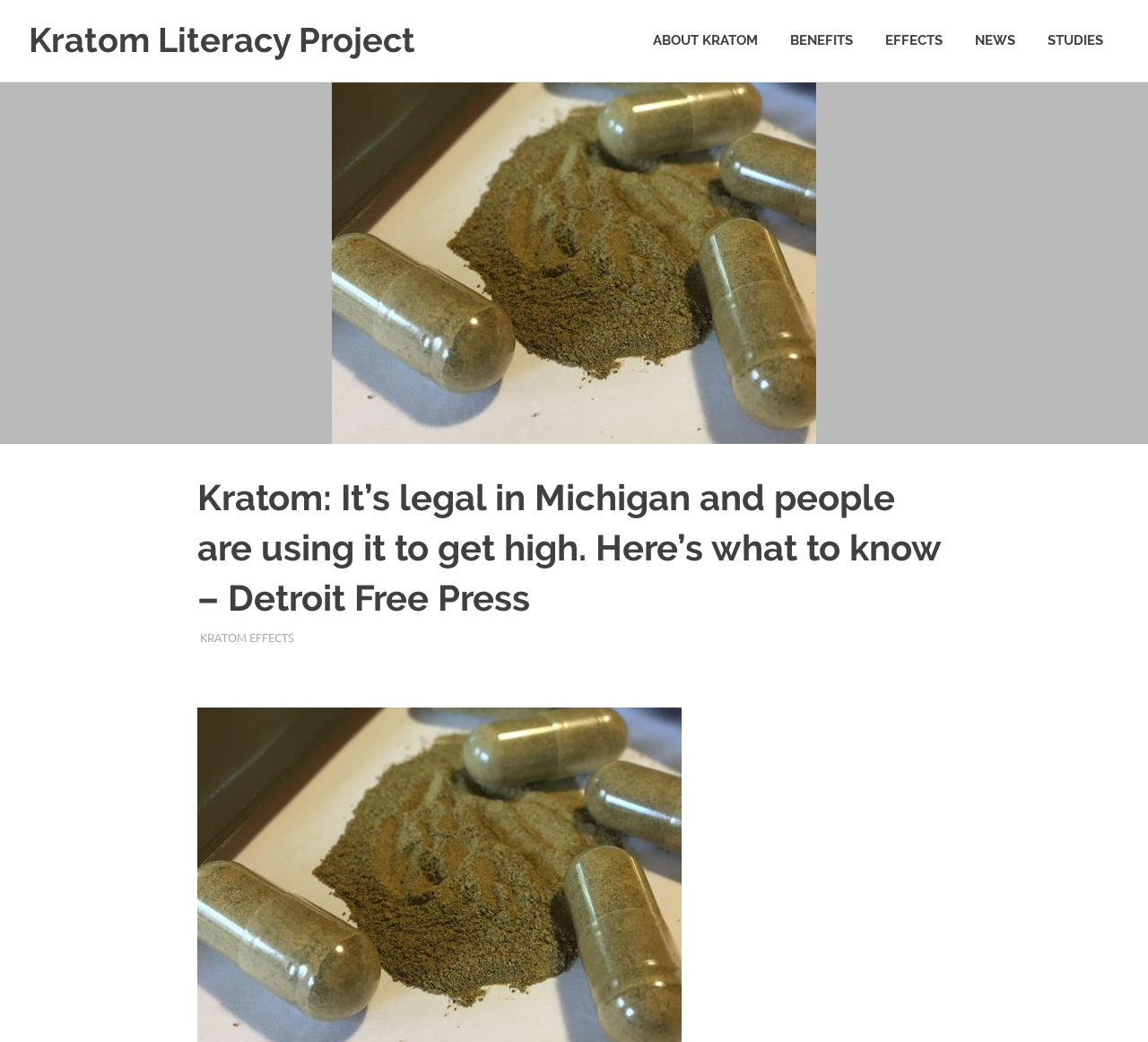Pinpoint the bounding box coordinates of the clickable element to carry out the following instruction: "Click on Kratom Literacy Project."

[0.025, 0.019, 0.362, 0.058]